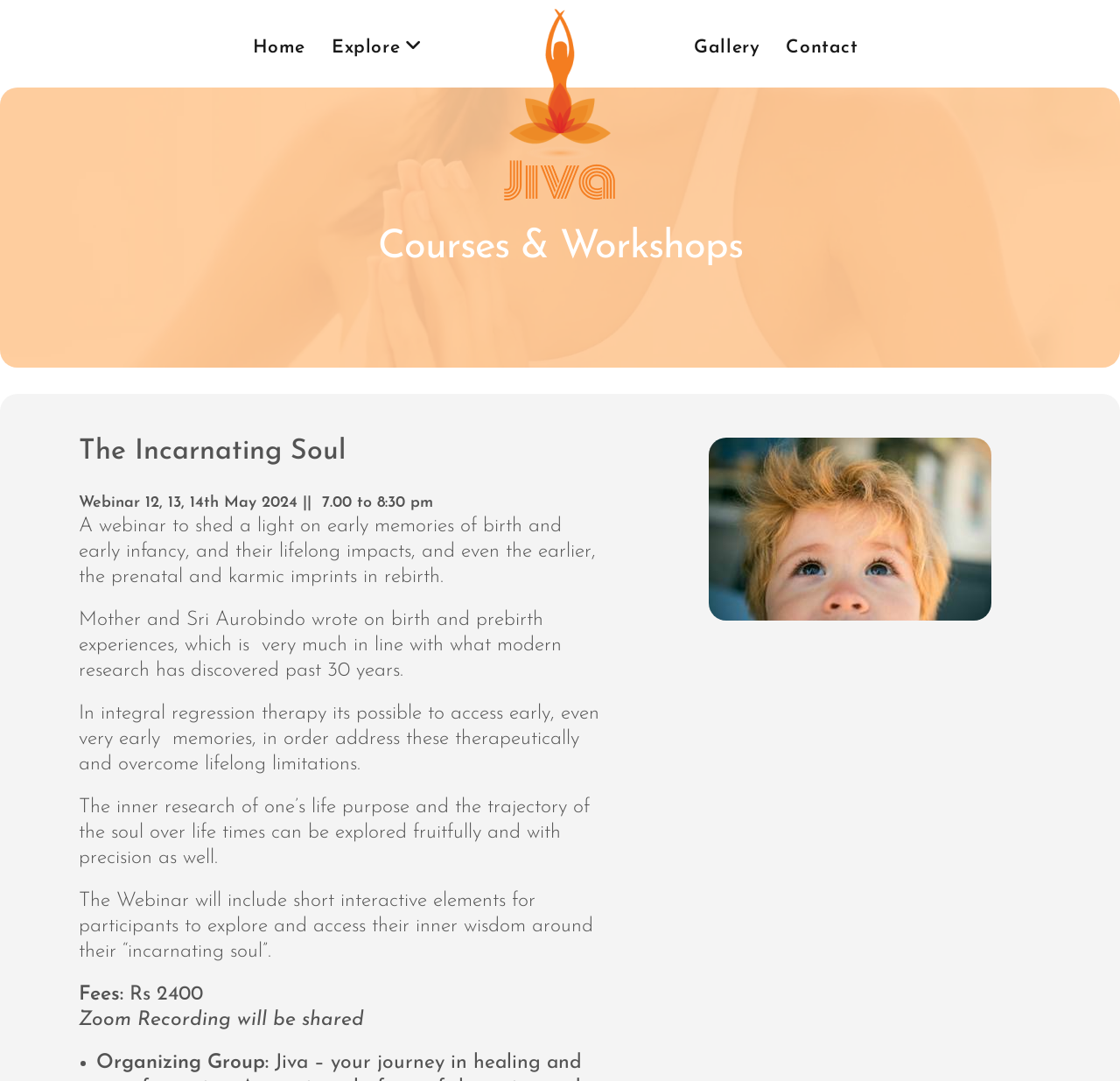What will be shared with participants after the webinar?
Please provide a single word or phrase based on the screenshot.

Zoom Recording